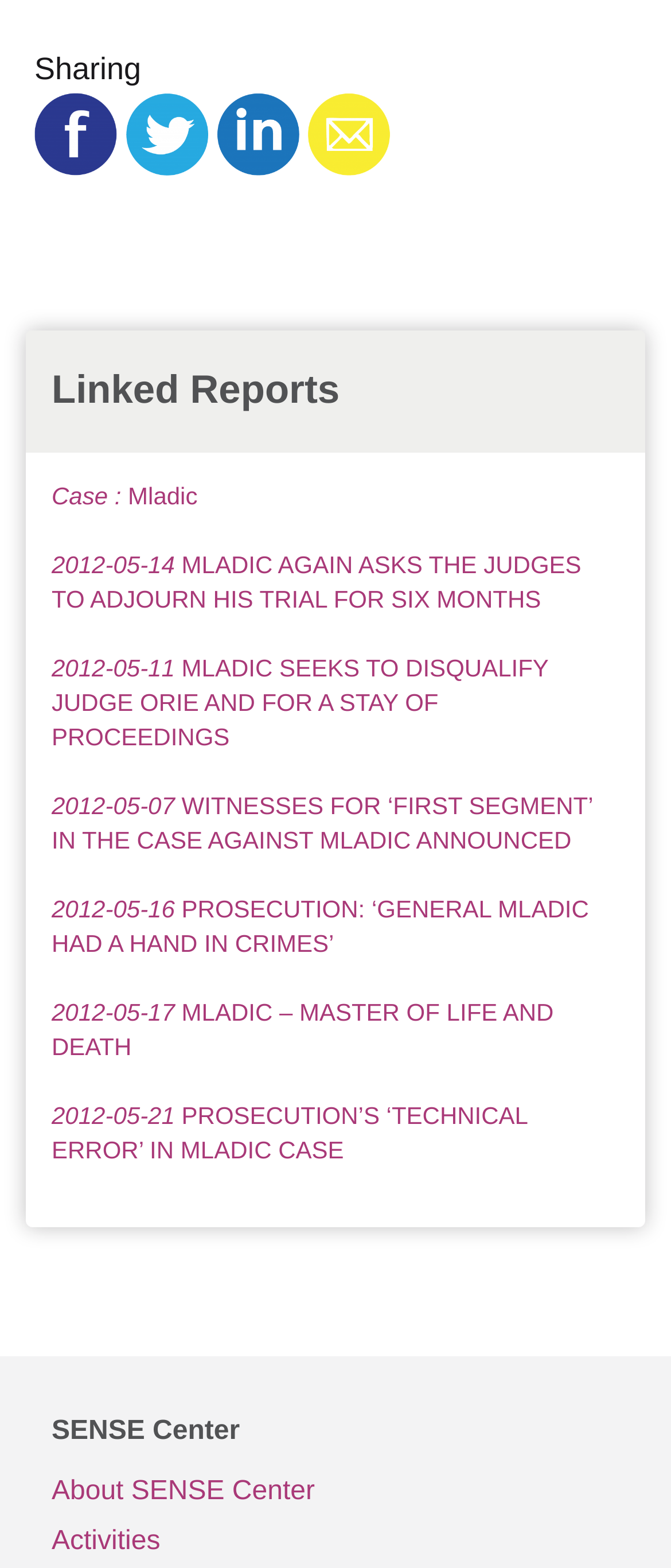Please identify the bounding box coordinates of the area that needs to be clicked to follow this instruction: "Read 2012-05-14 MLADIC AGAIN ASKS THE JUDGES TO ADJOURN HIS TRIAL FOR SIX MONTHS".

[0.077, 0.351, 0.866, 0.391]